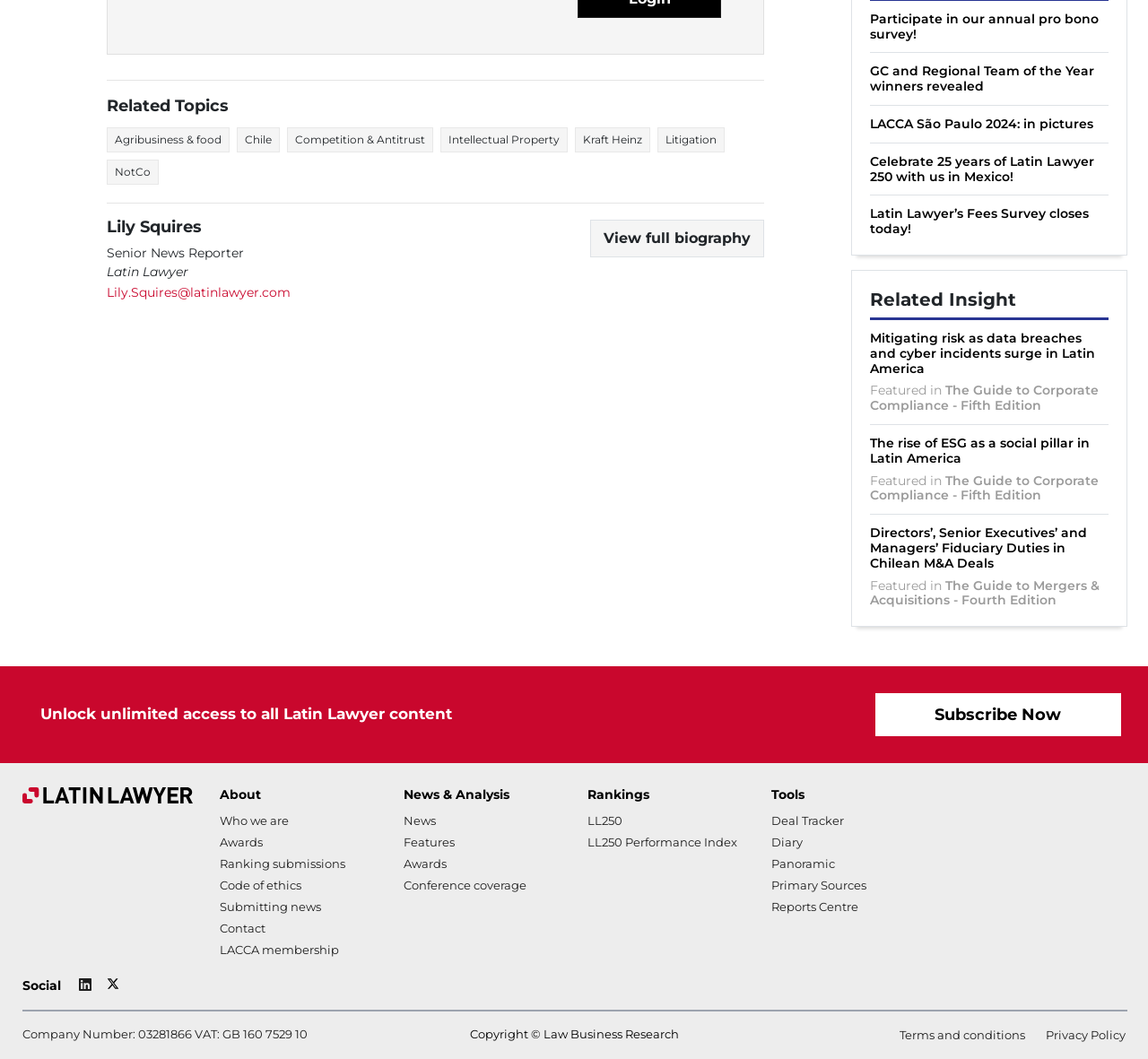Give the bounding box coordinates for this UI element: "Awards". The coordinates should be four float numbers between 0 and 1, arranged as [left, top, right, bottom].

[0.352, 0.809, 0.389, 0.822]